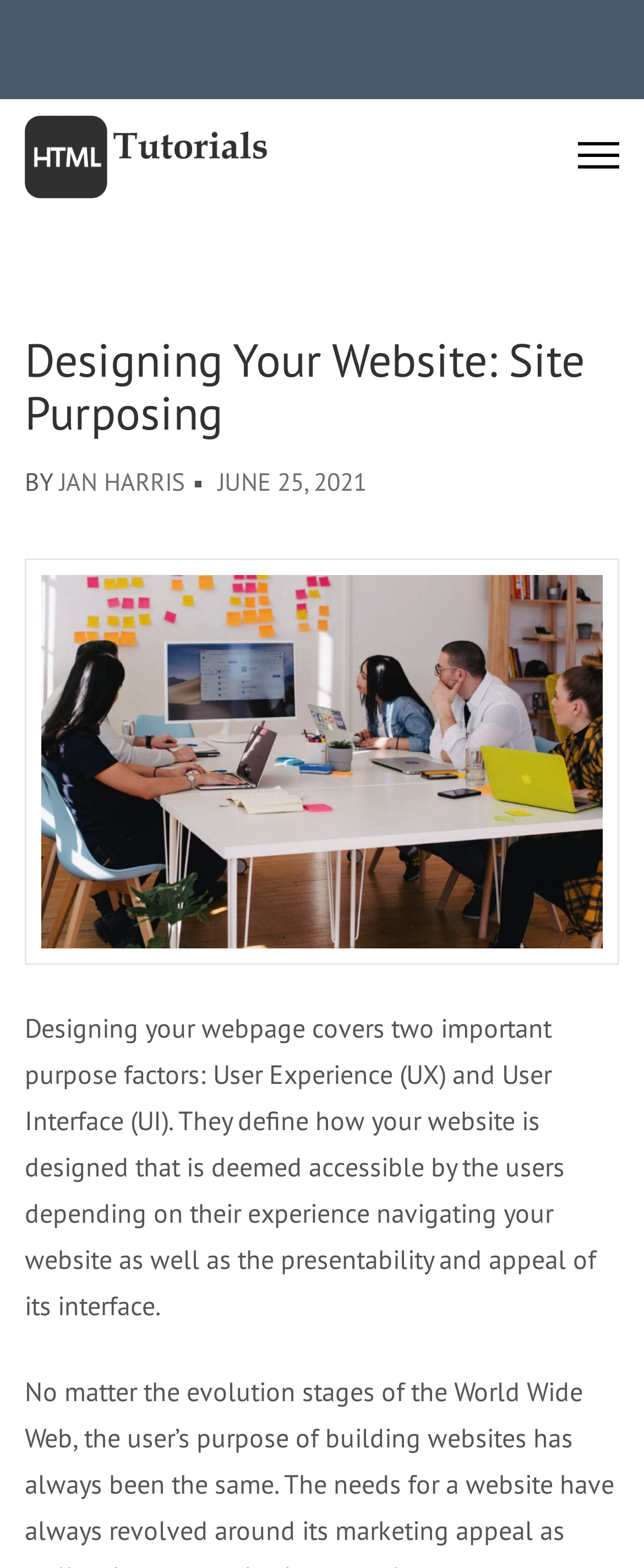Using the webpage screenshot and the element description June 25, 2021, determine the bounding box coordinates. Specify the coordinates in the format (top-left x, top-left y, bottom-right x, bottom-right y) with values ranging from 0 to 1.

[0.338, 0.297, 0.569, 0.317]